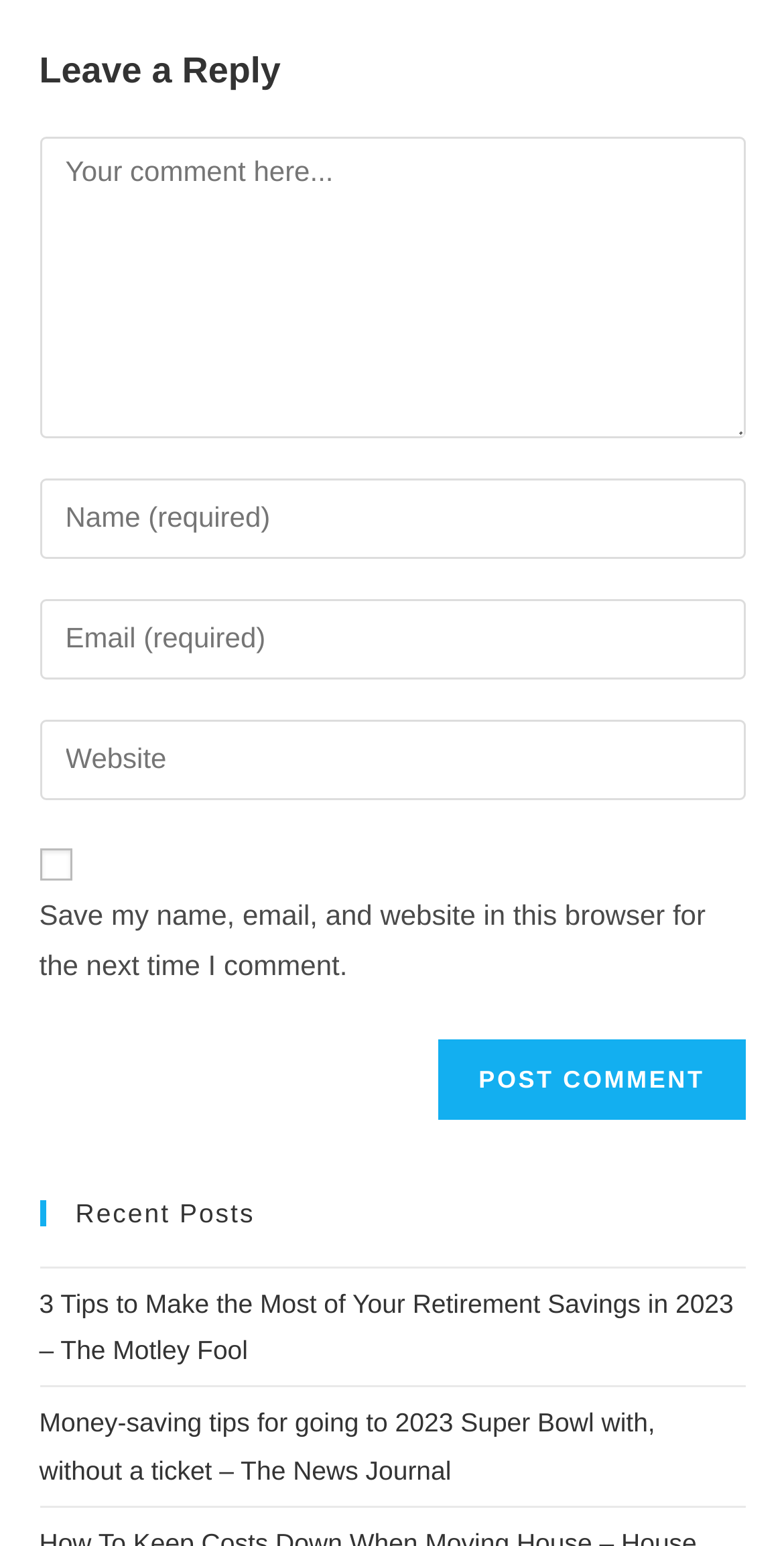Identify the bounding box coordinates of the region I need to click to complete this instruction: "Check the option to save your information".

[0.05, 0.549, 0.091, 0.569]